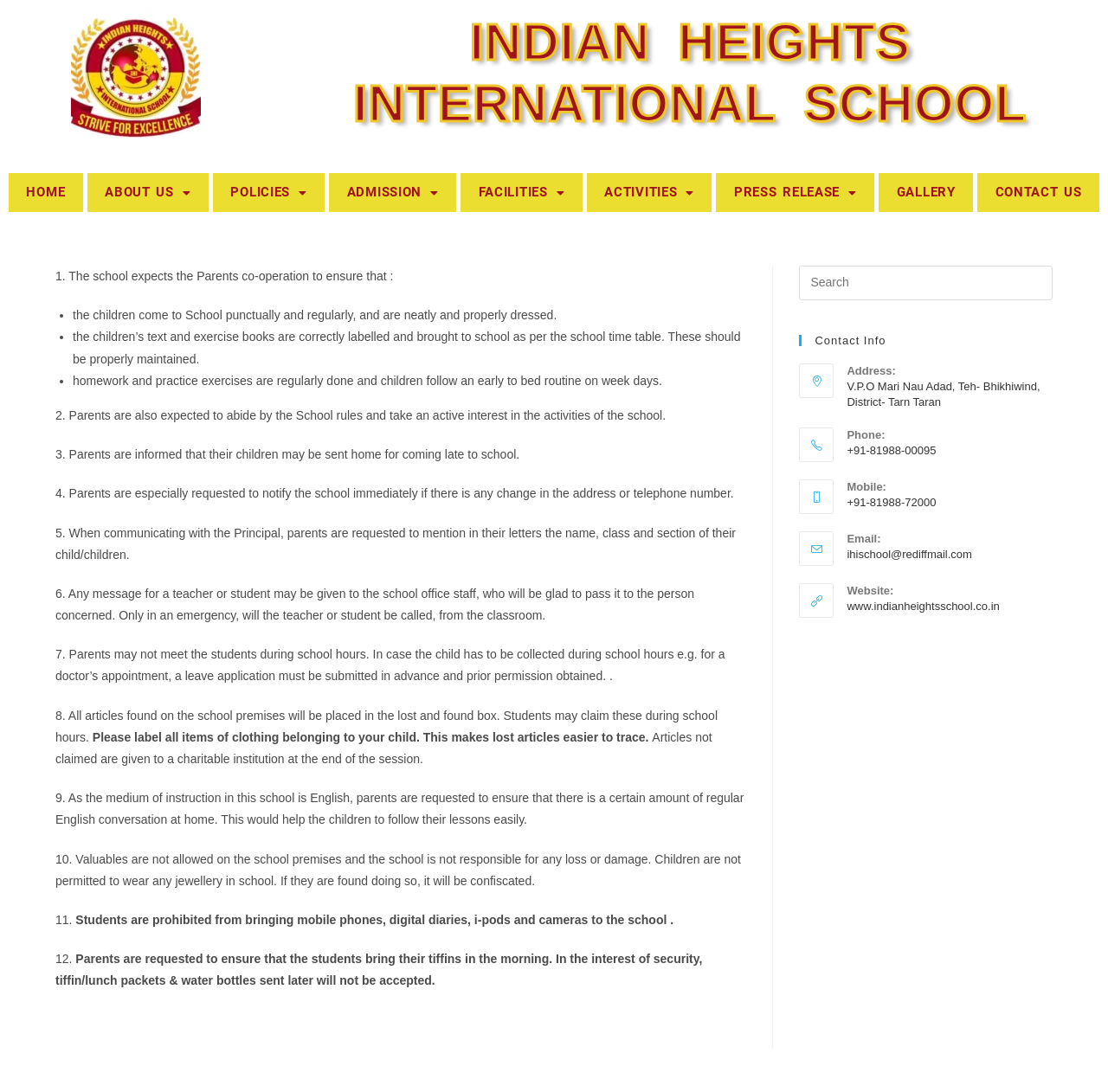Please determine the bounding box coordinates of the clickable area required to carry out the following instruction: "View GALLERY". The coordinates must be four float numbers between 0 and 1, represented as [left, top, right, bottom].

[0.793, 0.158, 0.878, 0.194]